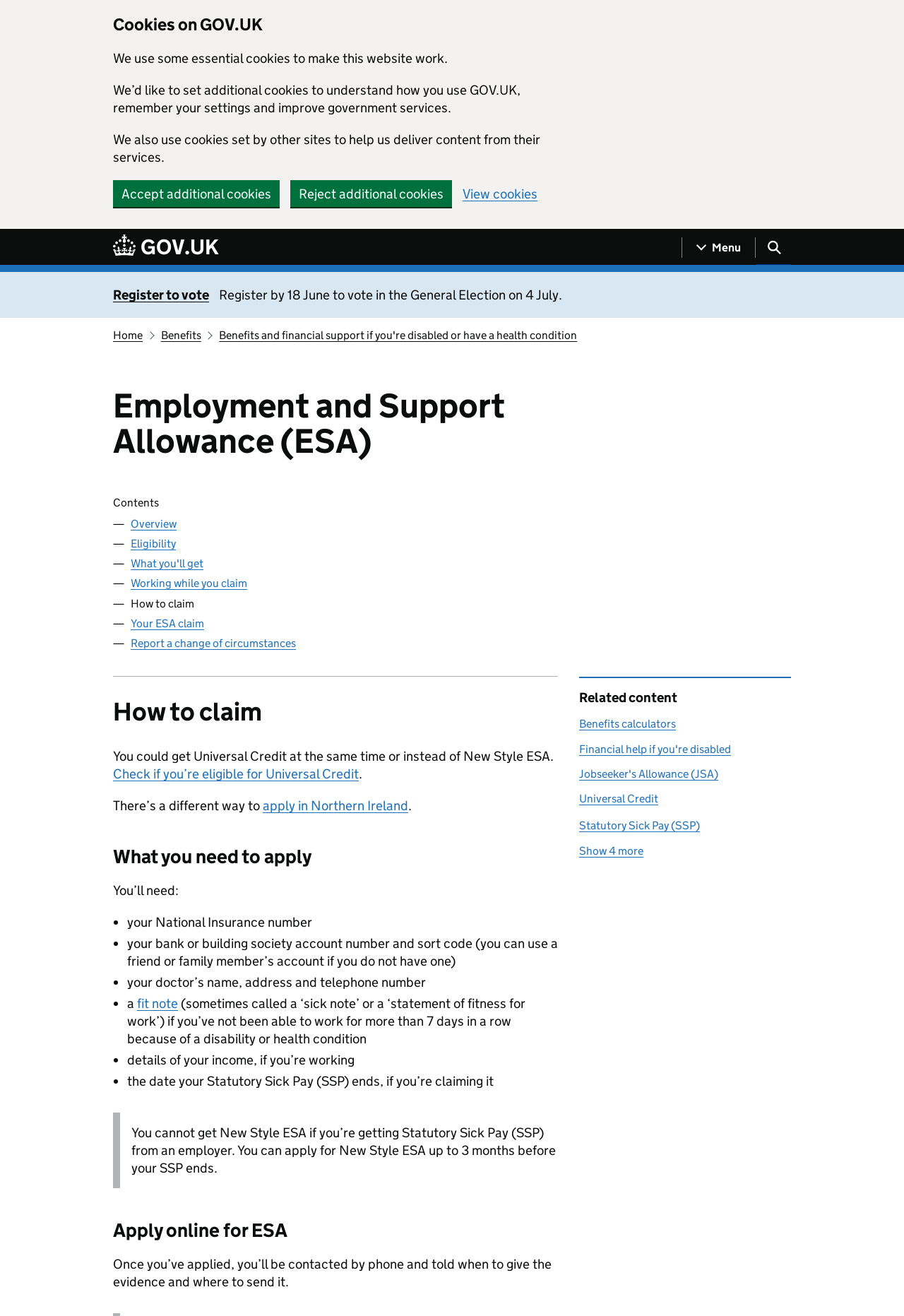Find the bounding box of the UI element described as: "Skip to main content". The bounding box coordinates should be given as four float values between 0 and 1, i.e., [left, top, right, bottom].

[0.0, 0.174, 0.024, 0.186]